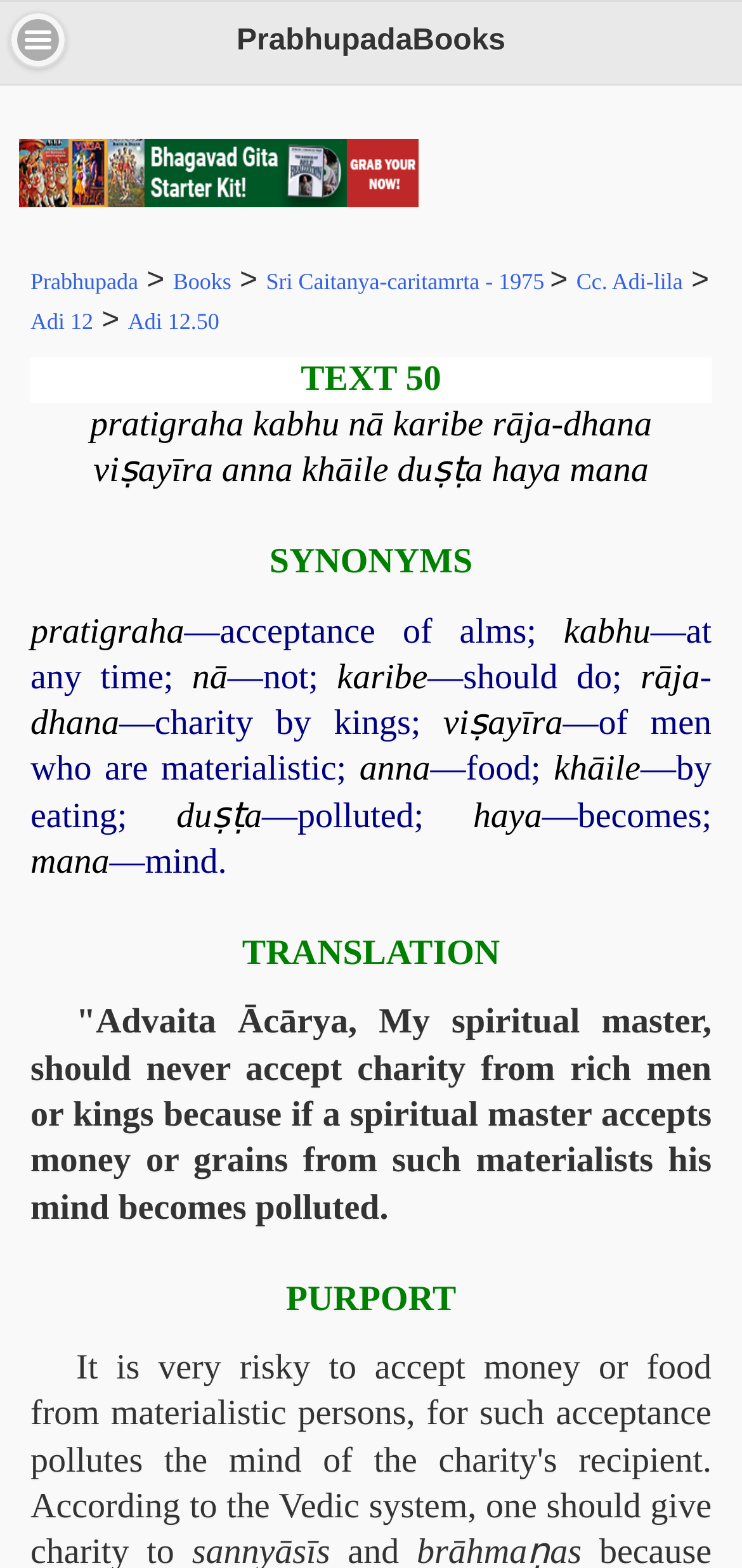What is the name of the book?
Answer the question with a single word or phrase, referring to the image.

Sri Caitanya-caritamrta